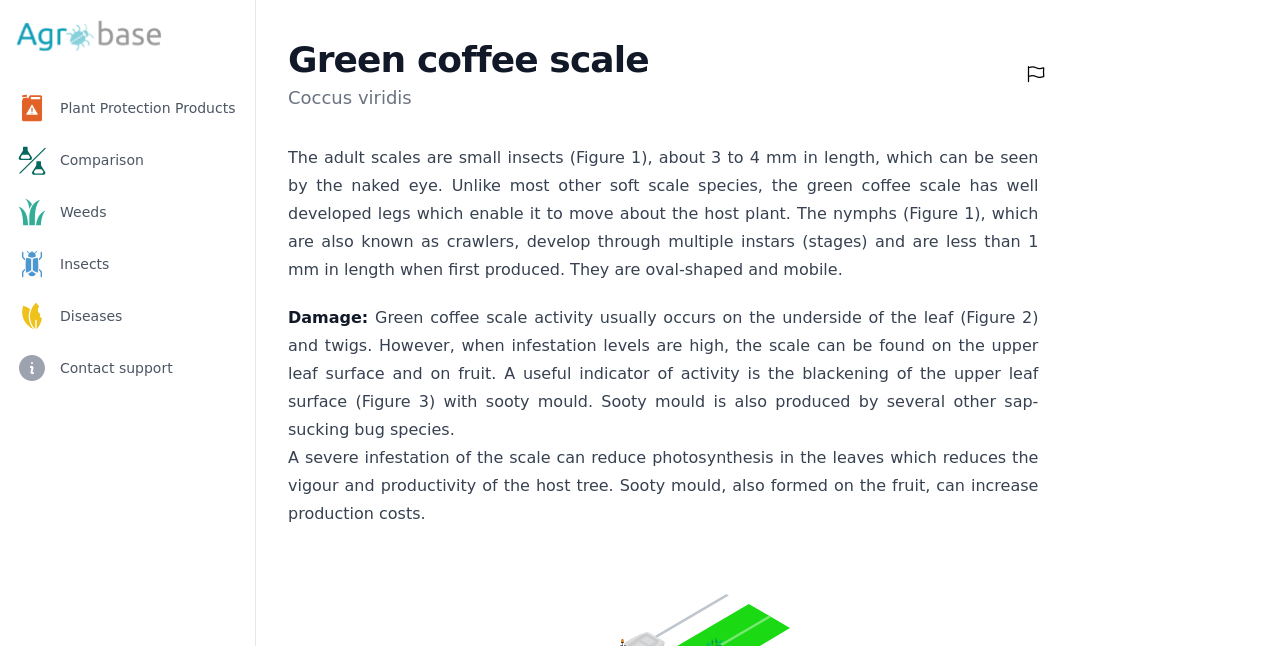Could you determine the bounding box coordinates of the clickable element to complete the instruction: "Discover the top eSports sponsors in 2022"? Provide the coordinates as four float numbers between 0 and 1, i.e., [left, top, right, bottom].

None